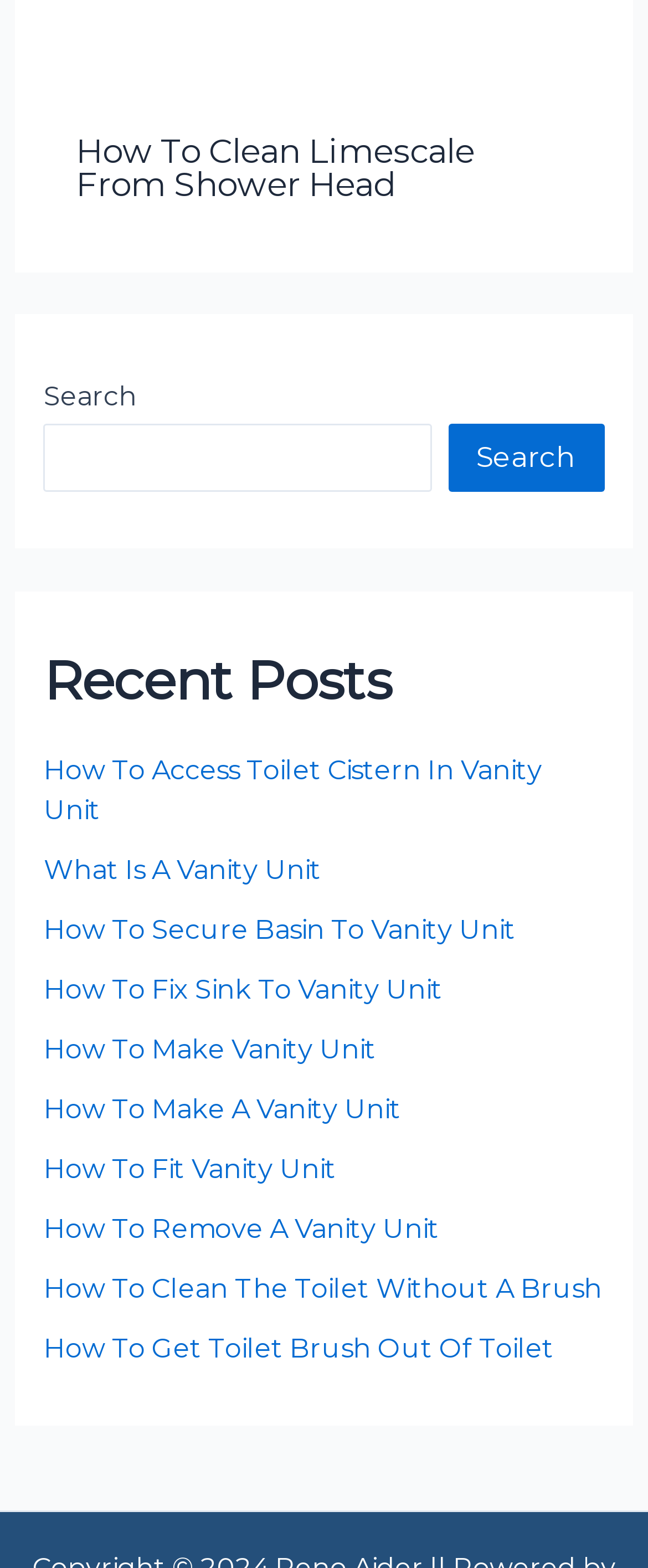Provide a brief response using a word or short phrase to this question:
Is there a search button next to the search box?

Yes